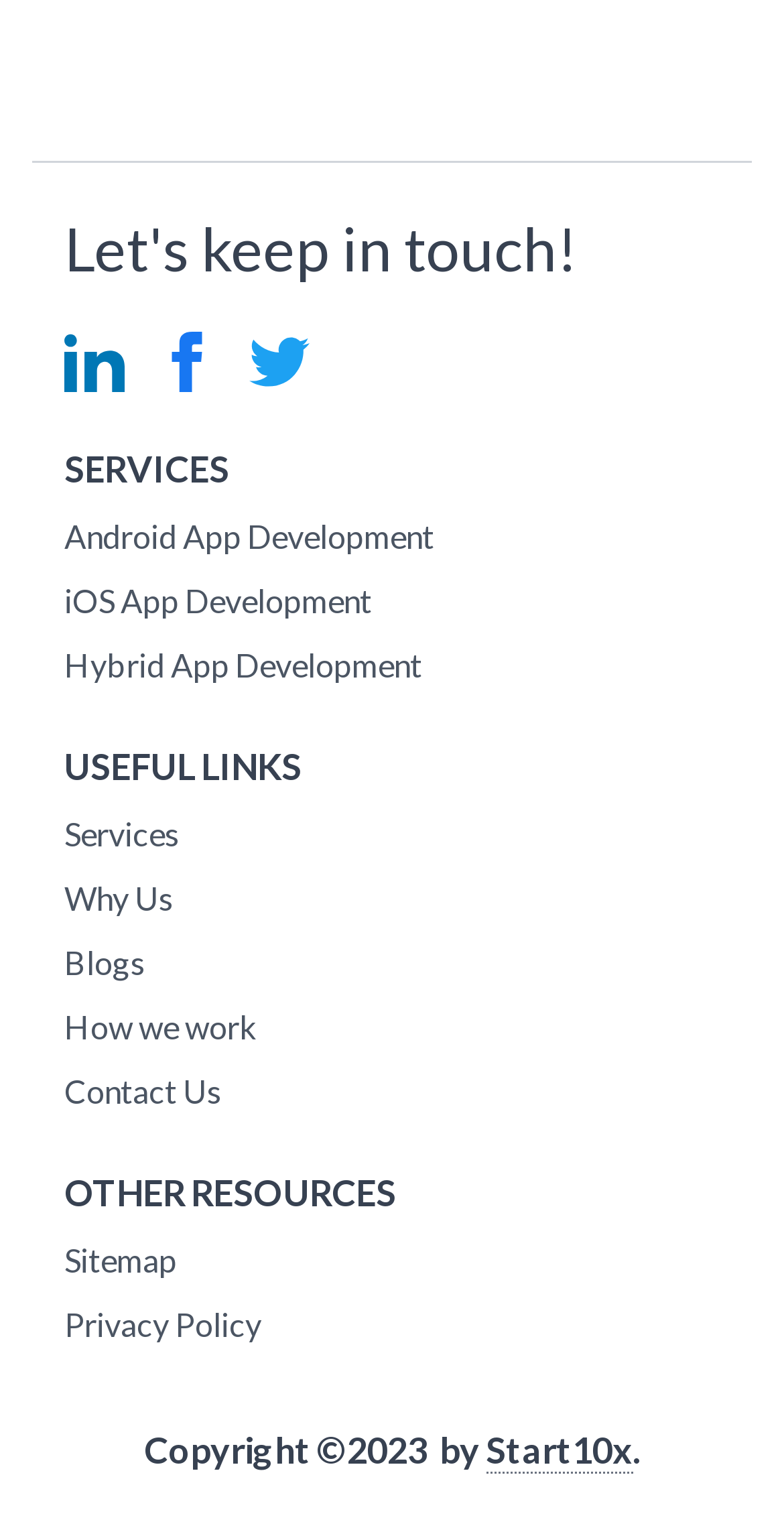What are the useful links listed?
Using the image as a reference, answer with just one word or a short phrase.

Services, Why Us, Blogs, How we work, Contact Us